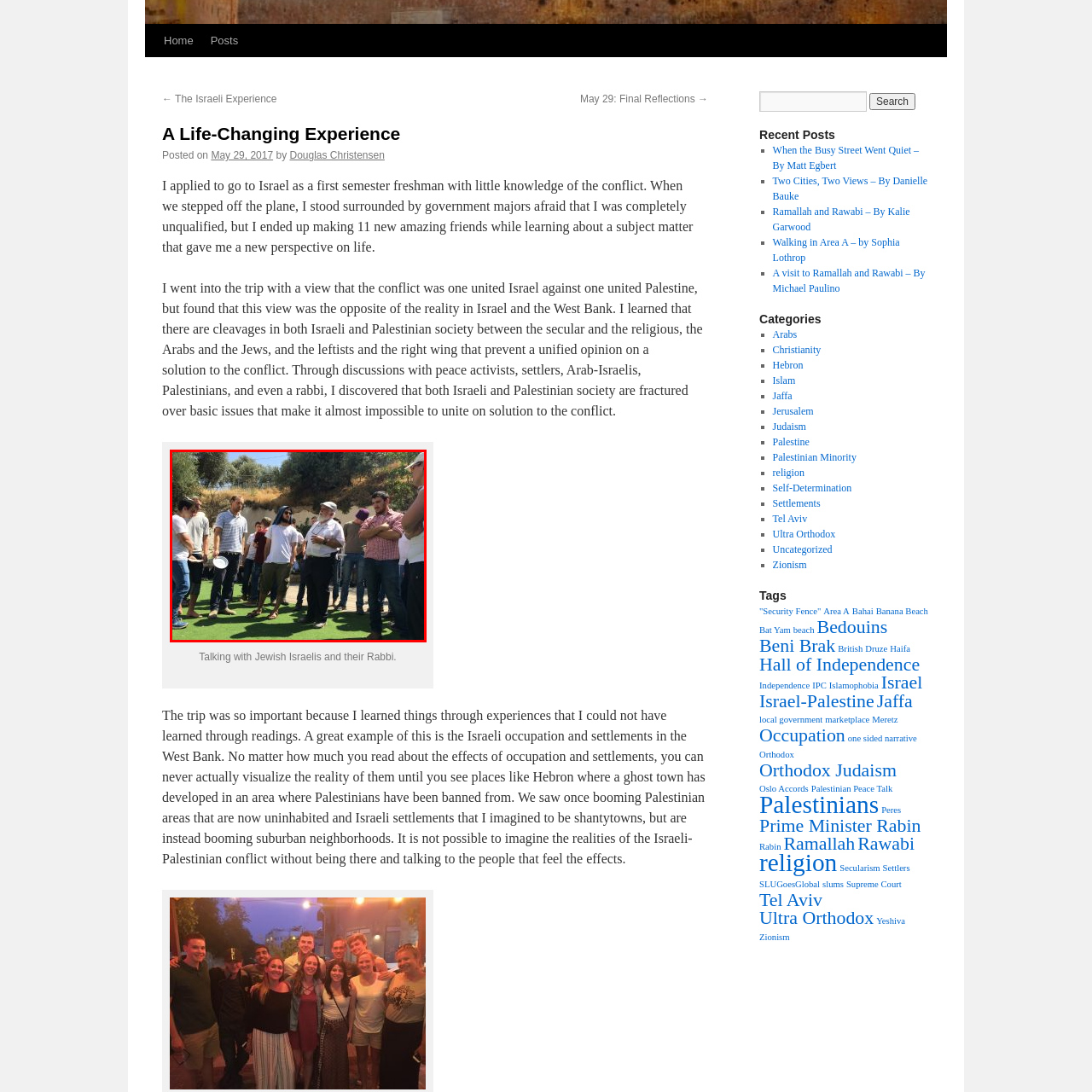What type of trees surround the gathering?
Observe the image inside the red-bordered box and offer a detailed answer based on the visual details you find.

The caption specifically mentions that the scene is set in a lush outdoor setting surrounded by olive trees, which provides a peaceful and serene atmosphere for the discussion.